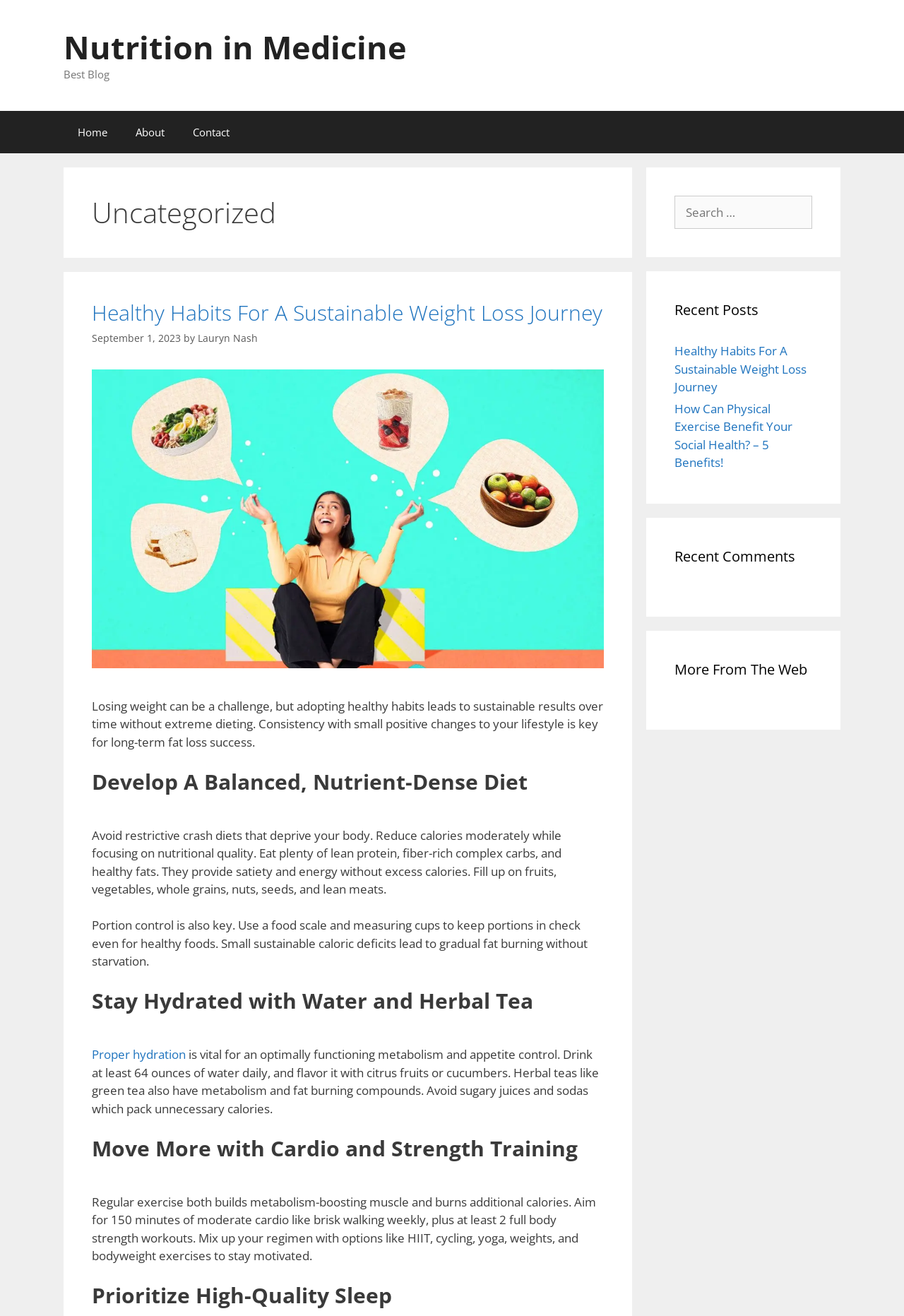Illustrate the webpage thoroughly, mentioning all important details.

The webpage is about Nutrition in Medicine, with a focus on healthy habits for sustainable weight loss. At the top, there is a banner with a link to the site's homepage and a static text "Best Blog". Below the banner, there is a primary navigation menu with links to "Home", "About", and "Contact".

The main content area is divided into sections, with headings and paragraphs of text. The first section is titled "Uncategorized" and has a subheading "Healthy Habits For A Sustainable Weight Loss Journey". This section includes a link to the article, an image, and a summary of the article's content, which discusses the importance of adopting healthy habits for sustainable weight loss.

The article is divided into several subheadings, including "Develop A Balanced, Nutrient-Dense Diet", "Stay Hydrated with Water and Herbal Tea", "Move More with Cardio and Strength Training", and "Prioritize High-Quality Sleep". Each subheading has a corresponding paragraph of text that provides more information on the topic.

To the right of the main content area, there are three complementary sections. The first section has a search box with a label "Search for:". The second section is titled "Recent Posts" and lists two links to recent articles. The third section is titled "Recent Comments", and the fourth section is titled "More From The Web".

Overall, the webpage is focused on providing information and resources on healthy habits and nutrition, with a clean and organized layout that makes it easy to navigate and find relevant content.